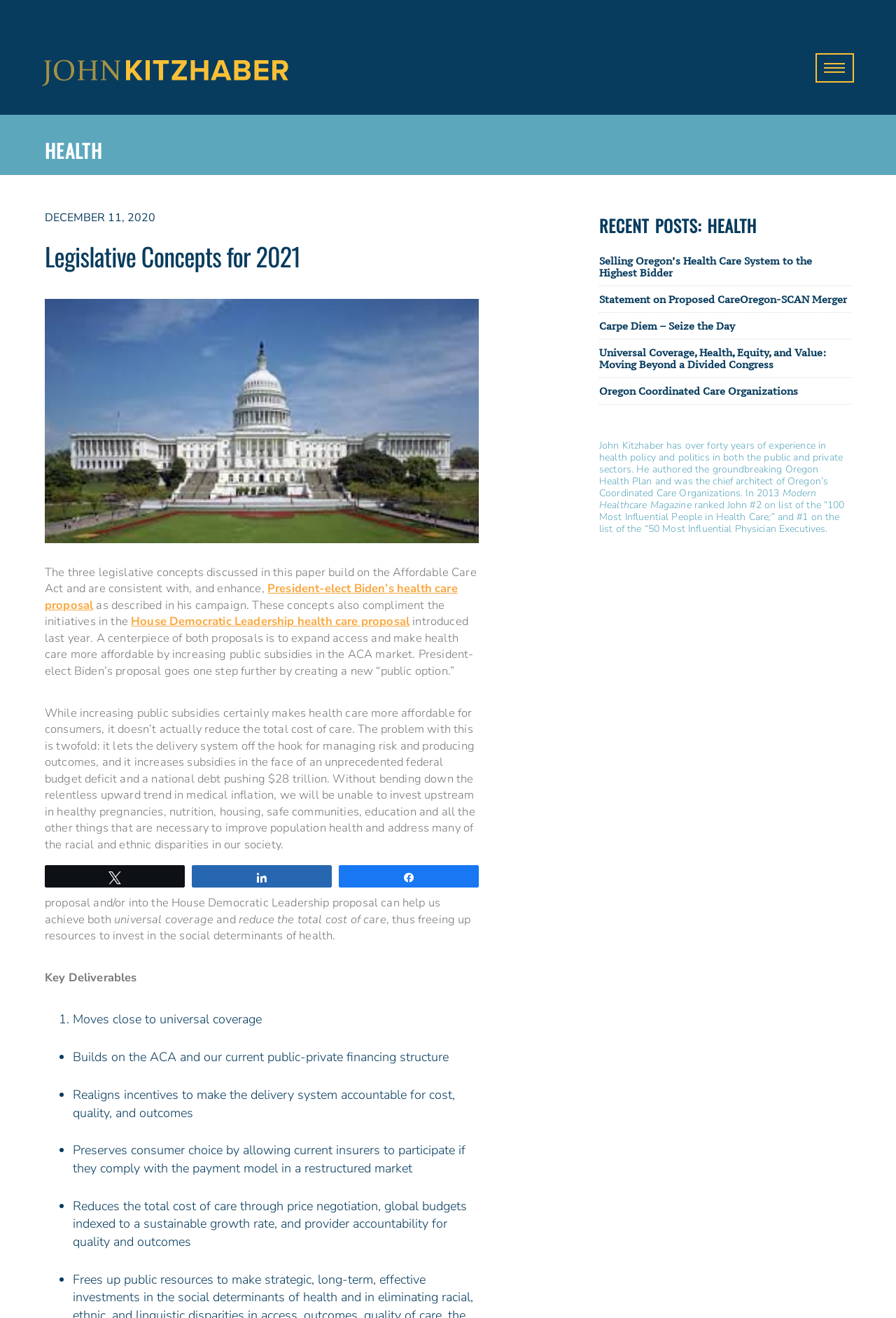Please identify the bounding box coordinates of the element's region that I should click in order to complete the following instruction: "Click on 'HEALTH'". The bounding box coordinates consist of four float numbers between 0 and 1, i.e., [left, top, right, bottom].

[0.05, 0.104, 0.114, 0.125]